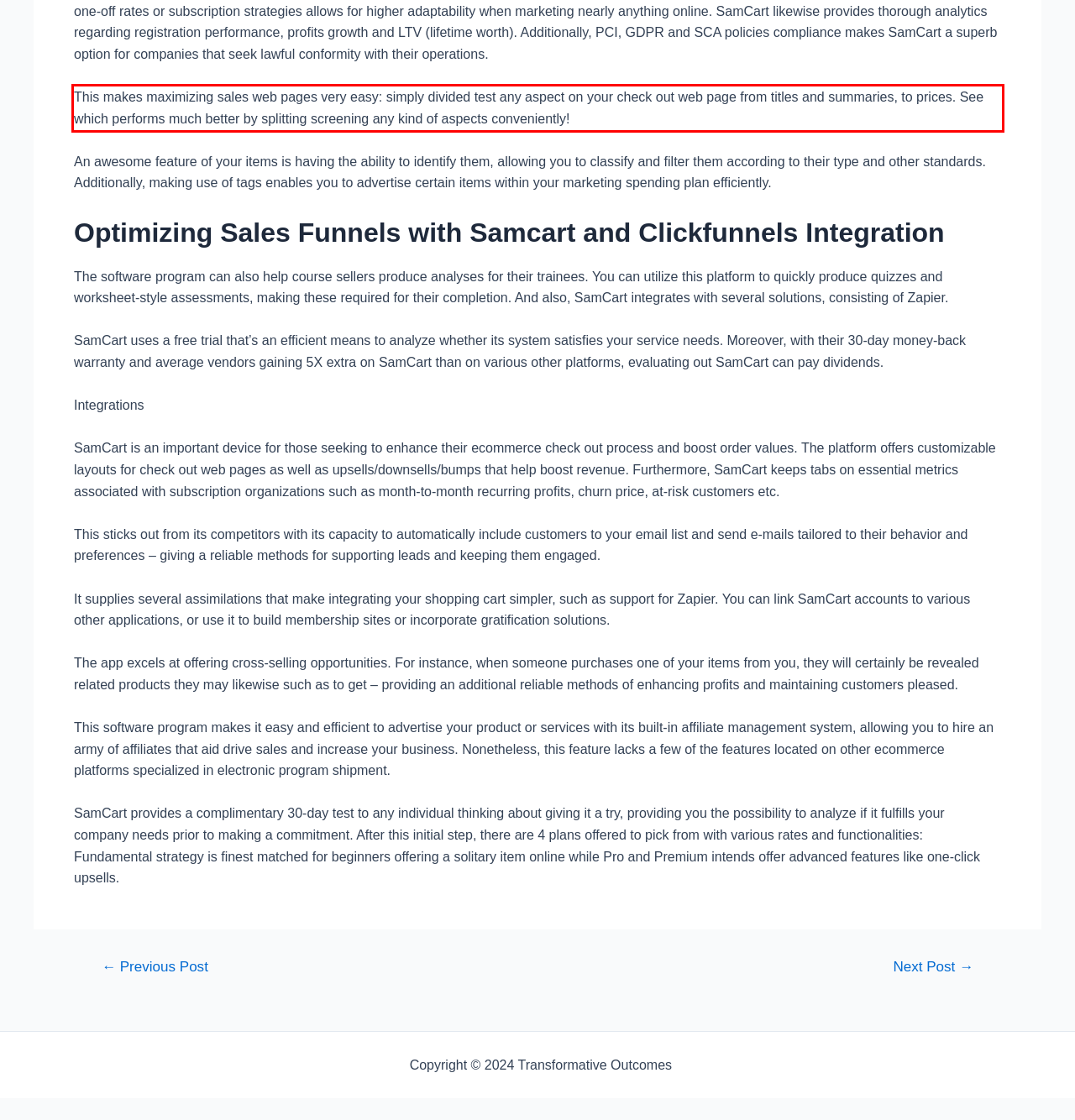Given a webpage screenshot, locate the red bounding box and extract the text content found inside it.

This makes maximizing sales web pages very easy: simply divided test any aspect on your check out web page from titles and summaries, to prices. See which performs much better by splitting screening any kind of aspects conveniently!